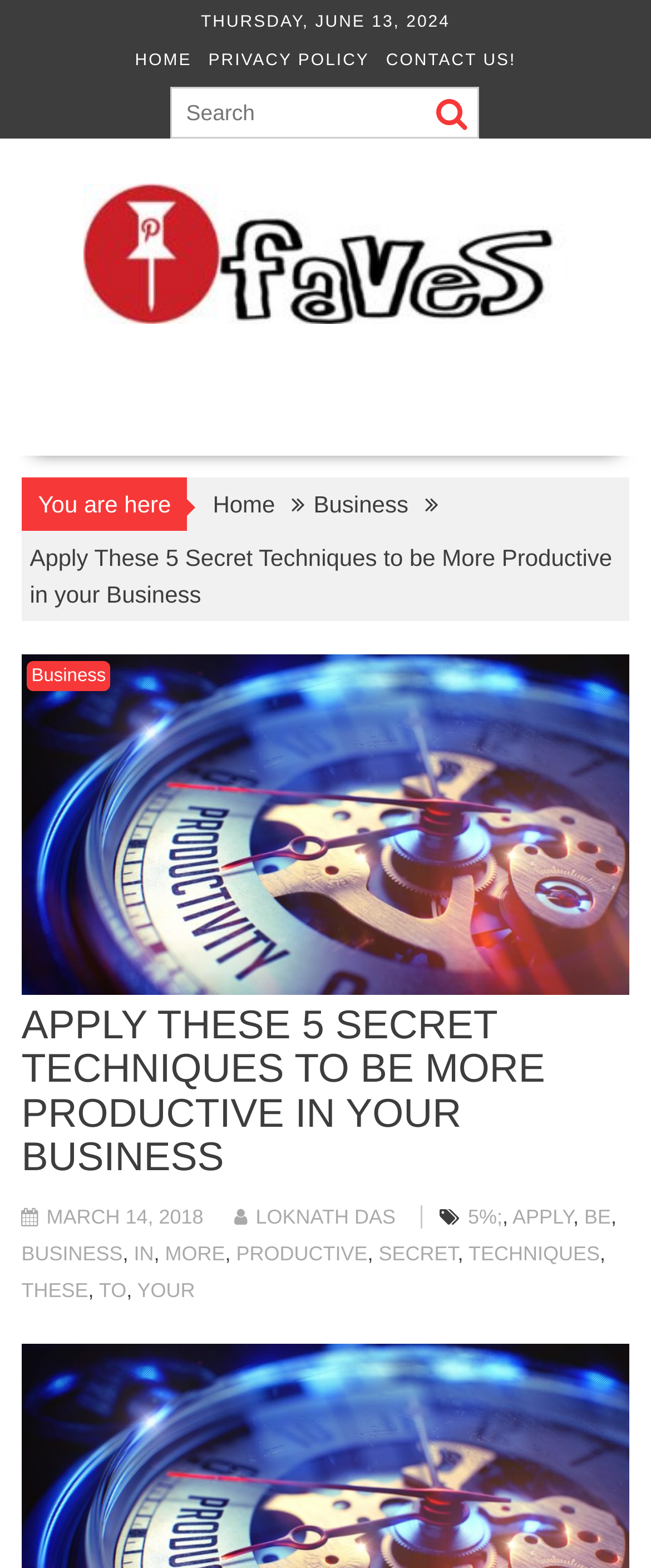Using the provided description: "March 14, 2018", find the bounding box coordinates of the corresponding UI element. The output should be four float numbers between 0 and 1, in the format [left, top, right, bottom].

[0.033, 0.768, 0.312, 0.783]